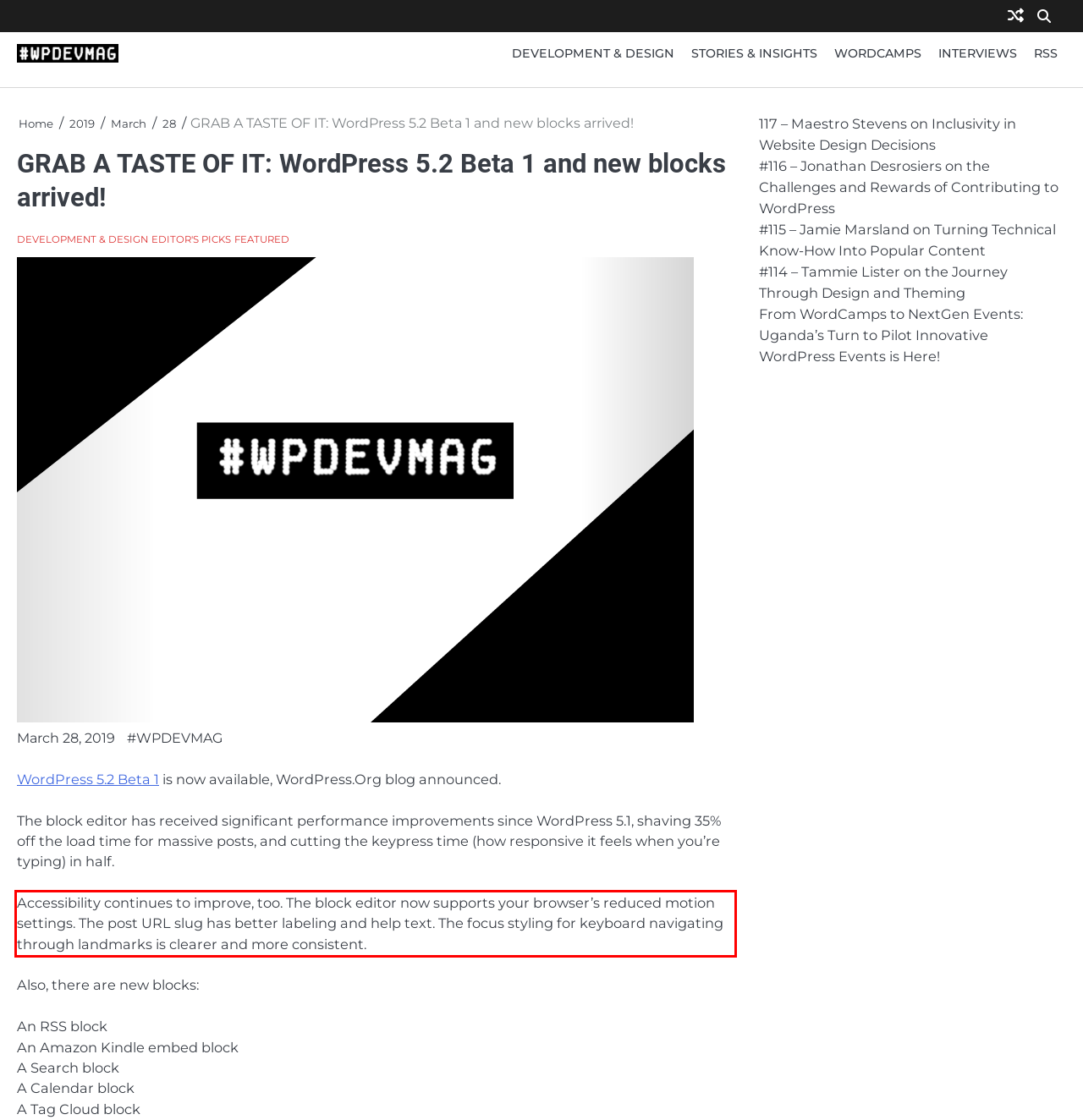You are given a screenshot with a red rectangle. Identify and extract the text within this red bounding box using OCR.

Accessibility continues to improve, too. The block editor now supports your browser’s reduced motion settings. The post URL slug has better labeling and help text. The focus styling for keyboard navigating through landmarks is clearer and more consistent.